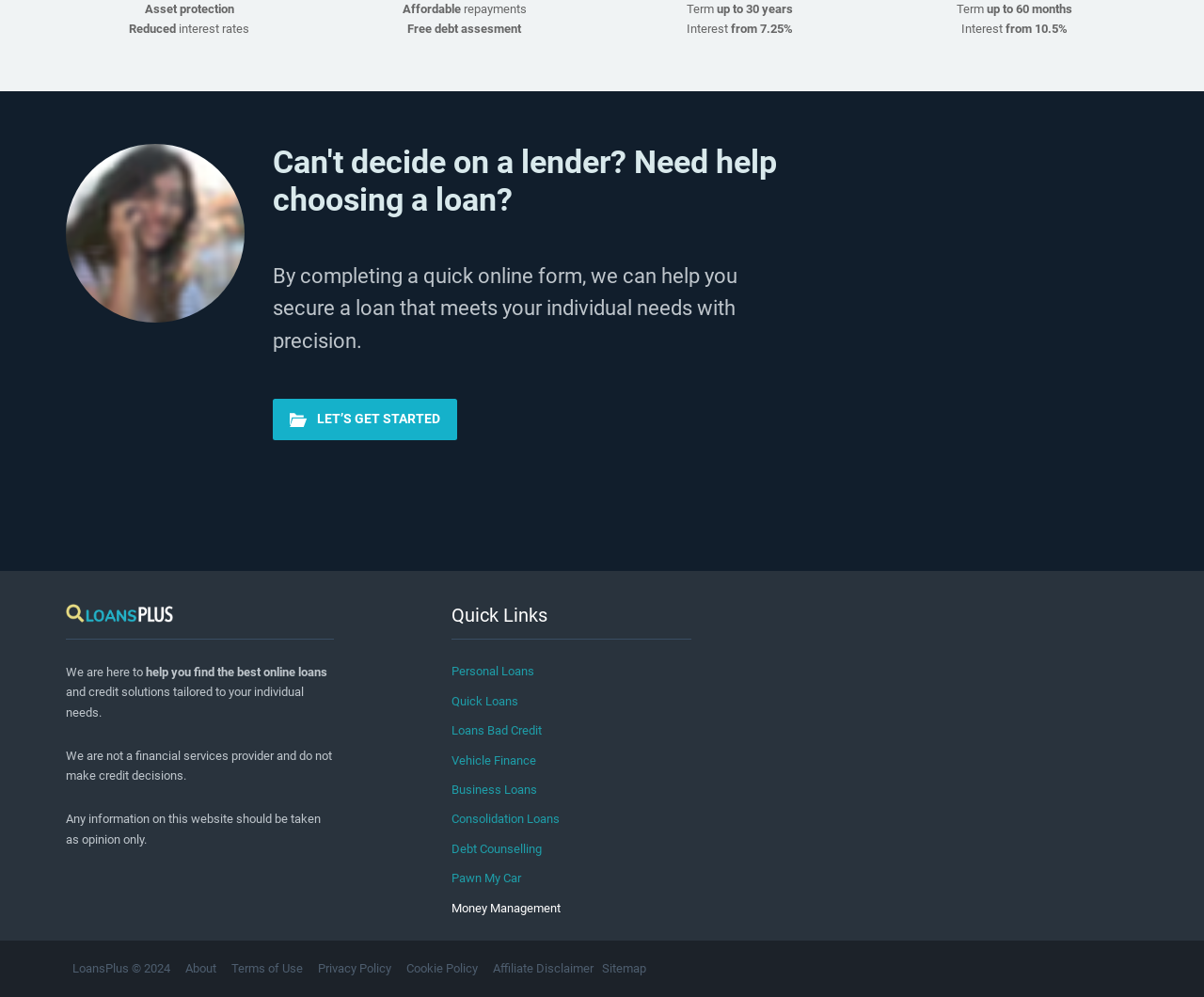Please specify the bounding box coordinates of the clickable region necessary for completing the following instruction: "Click LoansPlus". The coordinates must consist of four float numbers between 0 and 1, i.e., [left, top, right, bottom].

[0.06, 0.964, 0.107, 0.979]